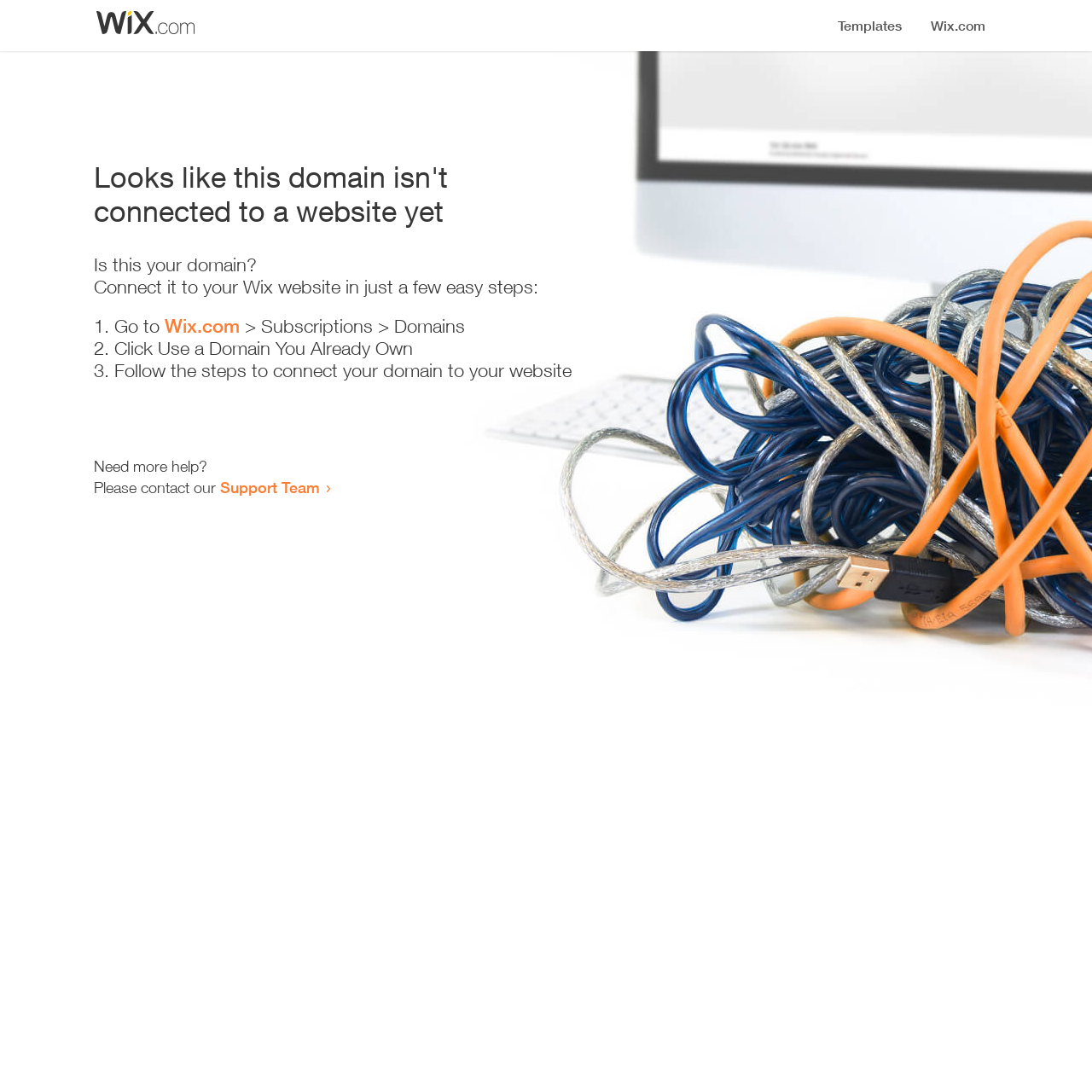What should I do first to connect my domain to a website?
Please respond to the question with a detailed and well-explained answer.

According to the first step provided on the webpage, users should 'Go to Wix.com' to start the process of connecting their domain to a website.